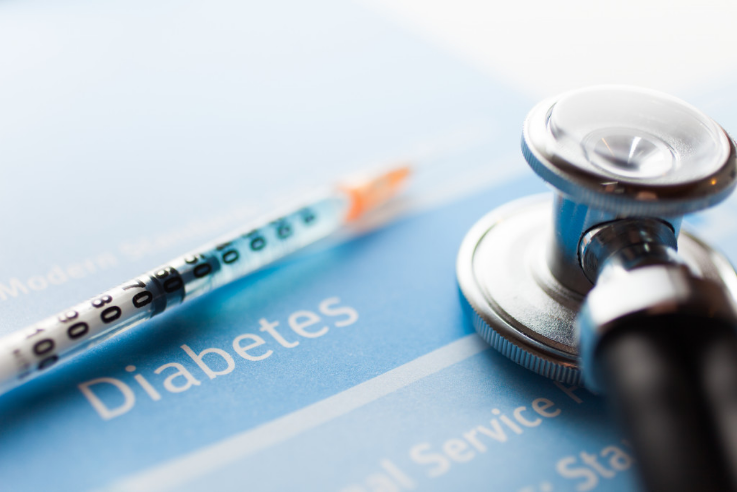Describe all significant details and elements found in the image.

The image features a close-up of a medical context related to diabetes management. Prominently displayed is a syringe, which is designed for administering insulin, a critical medication for individuals with diabetes. The syringe is positioned next to a stethoscope, commonly used in medical examinations, suggesting an environment of health care or patient monitoring. Below these items lies a blue document with the word "Diabetes" clearly visible, indicating the focus of the discussion or materials being referenced. This imagery collectively underscores the importance of diabetes awareness, management, and the medical tools required for effective health care.